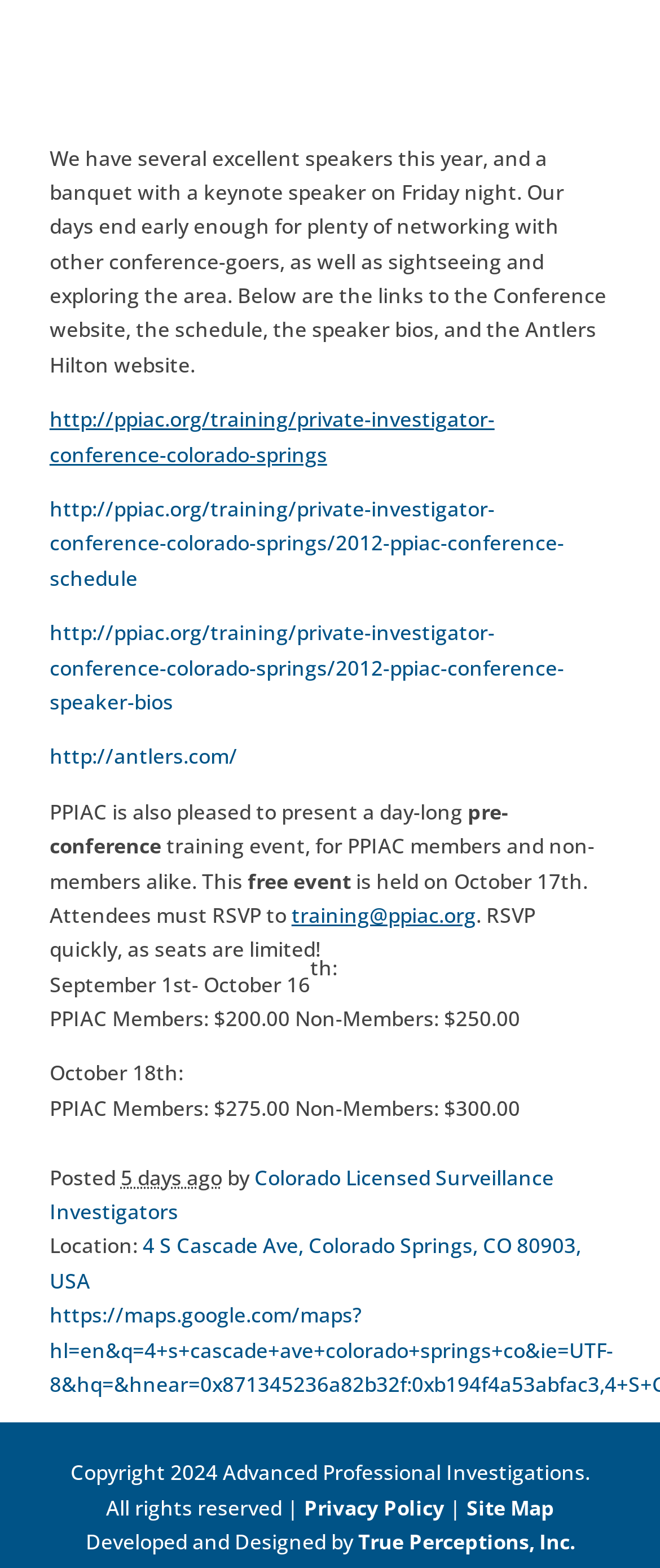Who is the author of the post?
Look at the image and respond to the question as thoroughly as possible.

The author of the post can be found in the text 'by Colorado Licensed Surveillance Investigators' which is located near the bottom of the webpage.